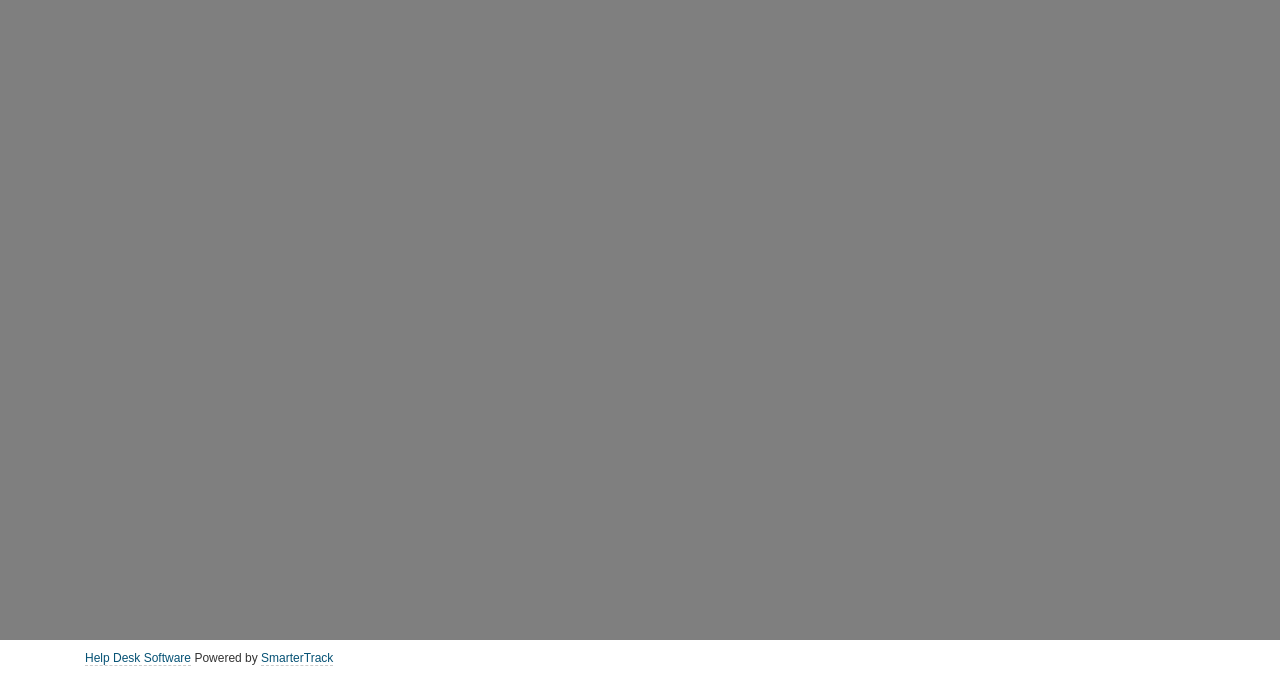Show the bounding box coordinates for the HTML element as described: "SmarterTrack".

[0.204, 0.935, 0.26, 0.956]